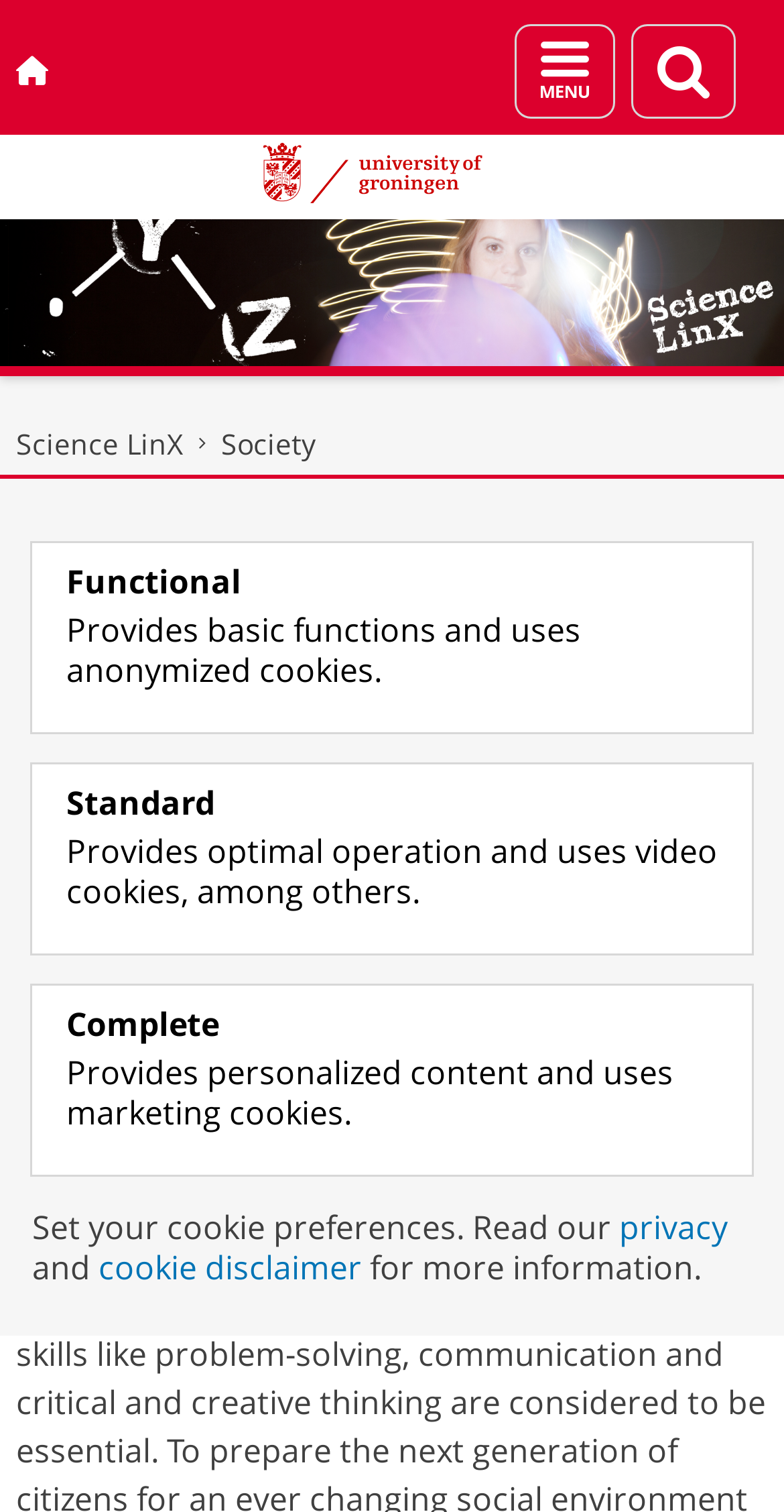Identify the bounding box coordinates of the area that should be clicked in order to complete the given instruction: "Search for a product". The bounding box coordinates should be four float numbers between 0 and 1, i.e., [left, top, right, bottom].

None